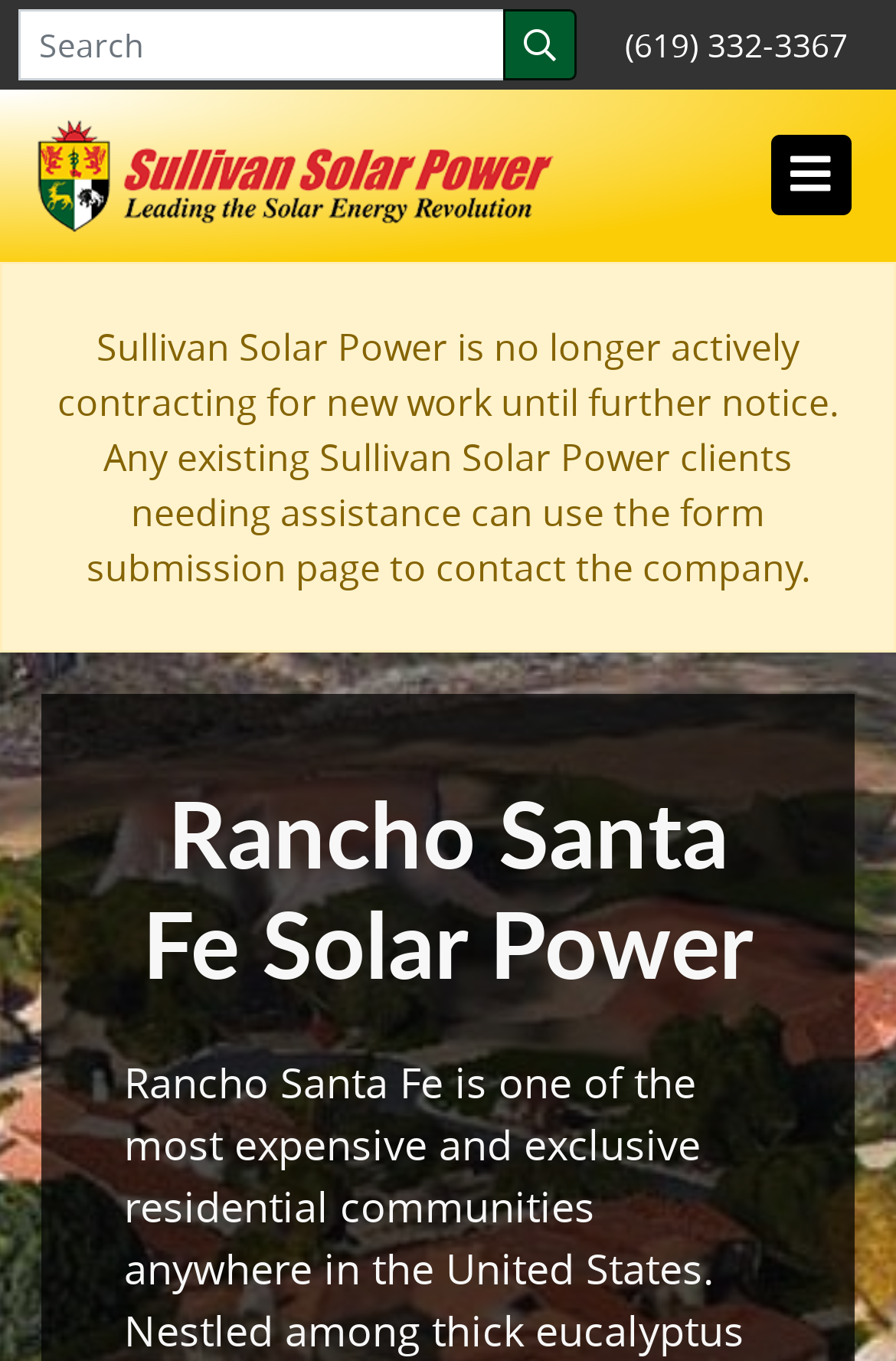Give a full account of the webpage's elements and their arrangement.

The webpage is about Sullivan Solar Power, a Rancho Santa Fe solar power solutions provider. At the top left, there is a search bar with a search button to its right. Above the search bar, there is a link to the company's logo. To the right of the search bar, there is a group of account options, including a phone number link. 

Below the search bar, there is a prominent alert message that takes up most of the width of the page, announcing that the company is no longer actively contracting for new work until further notice and providing instructions for existing clients. 

Further down, there is a large heading that reads "Rancho Santa Fe Solar Power", which is likely the title of the page.